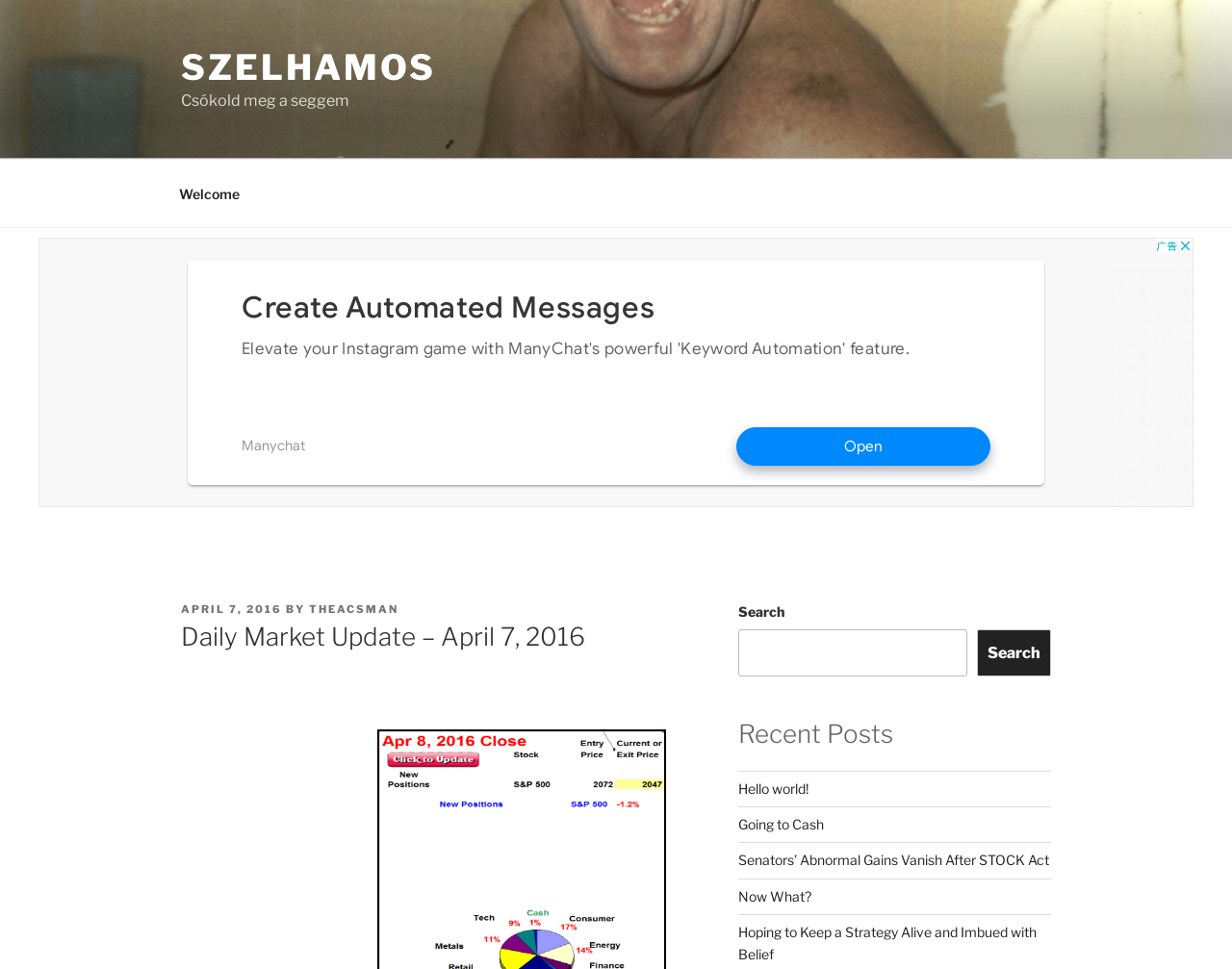Find the bounding box coordinates for the area that must be clicked to perform this action: "Read the Hello world! post".

[0.599, 0.805, 0.656, 0.822]